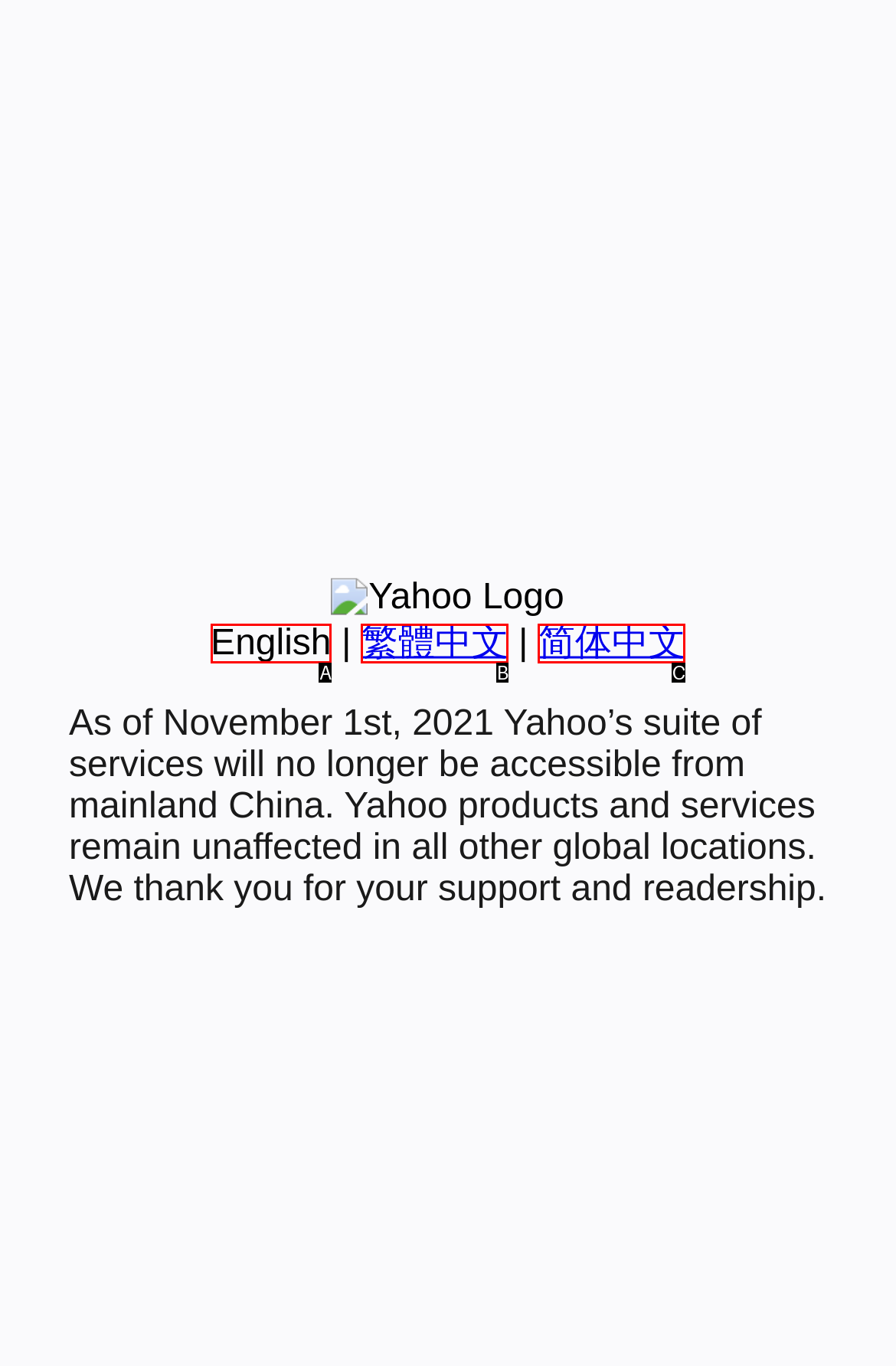Choose the option that best matches the element: English
Respond with the letter of the correct option.

A